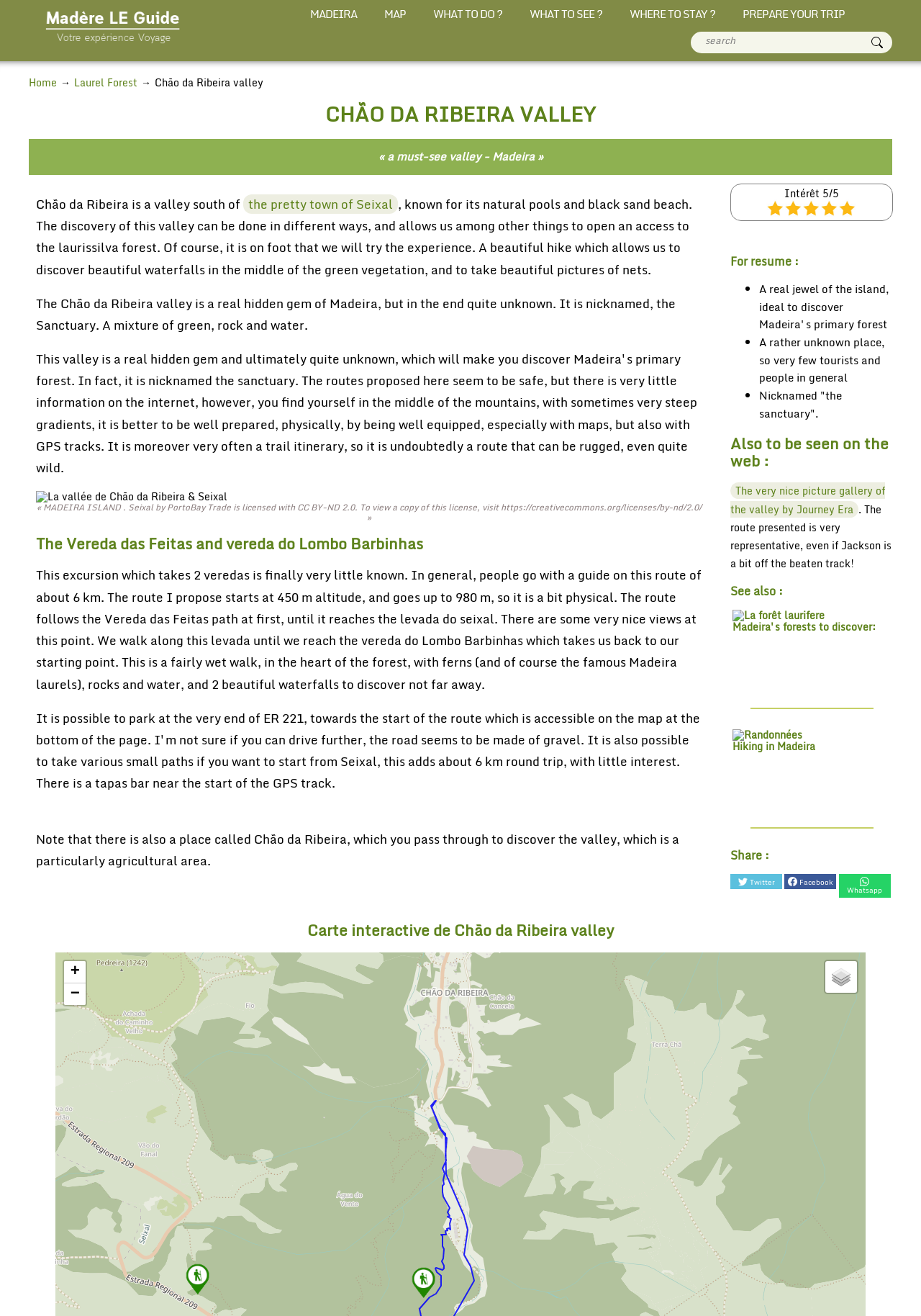Please identify the bounding box coordinates of the clickable area that will fulfill the following instruction: "visit WordPress". The coordinates should be in the format of four float numbers between 0 and 1, i.e., [left, top, right, bottom].

None